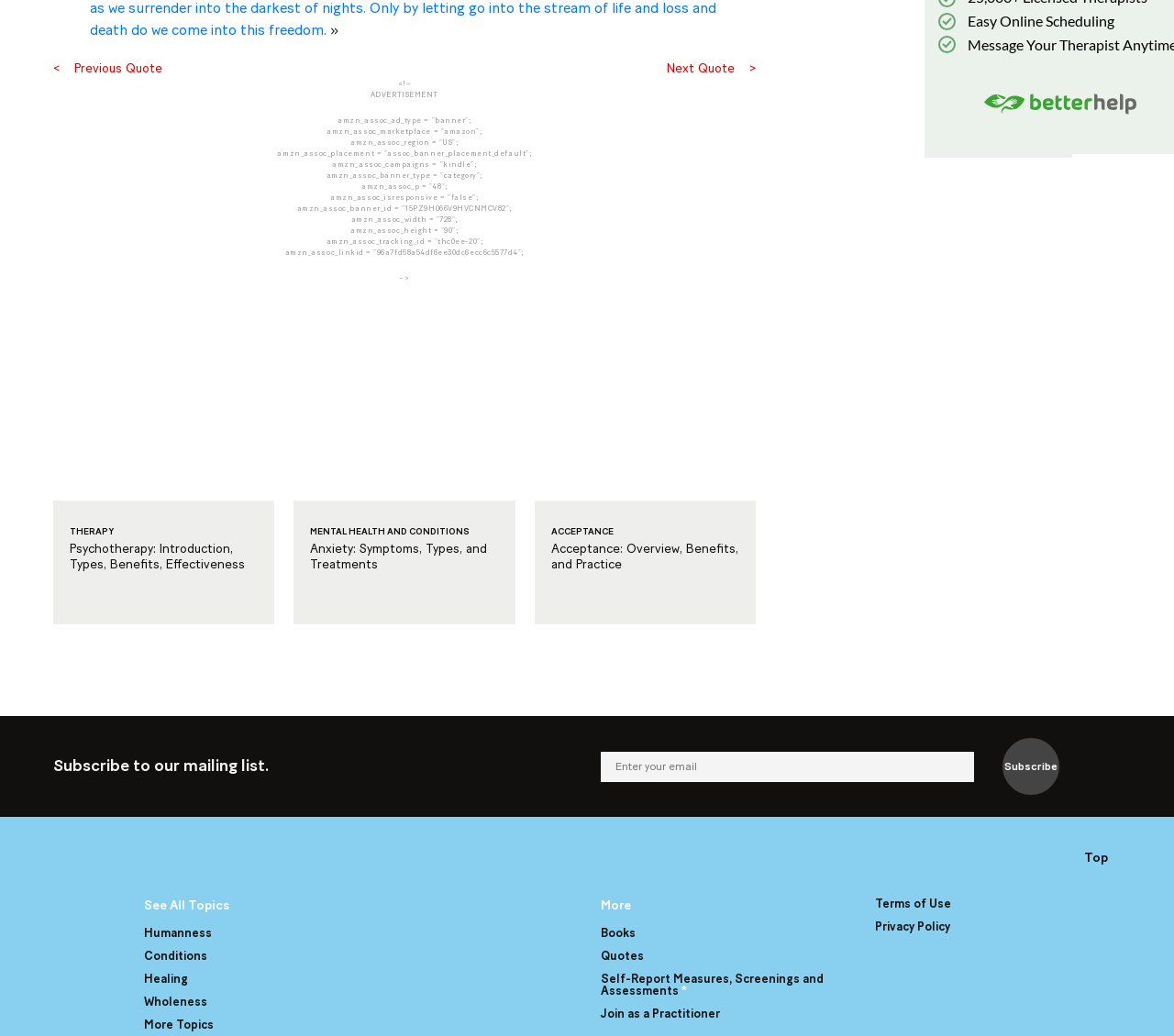Please locate the bounding box coordinates of the region I need to click to follow this instruction: "Subscribe to the mailing list".

[0.854, 0.713, 0.902, 0.768]